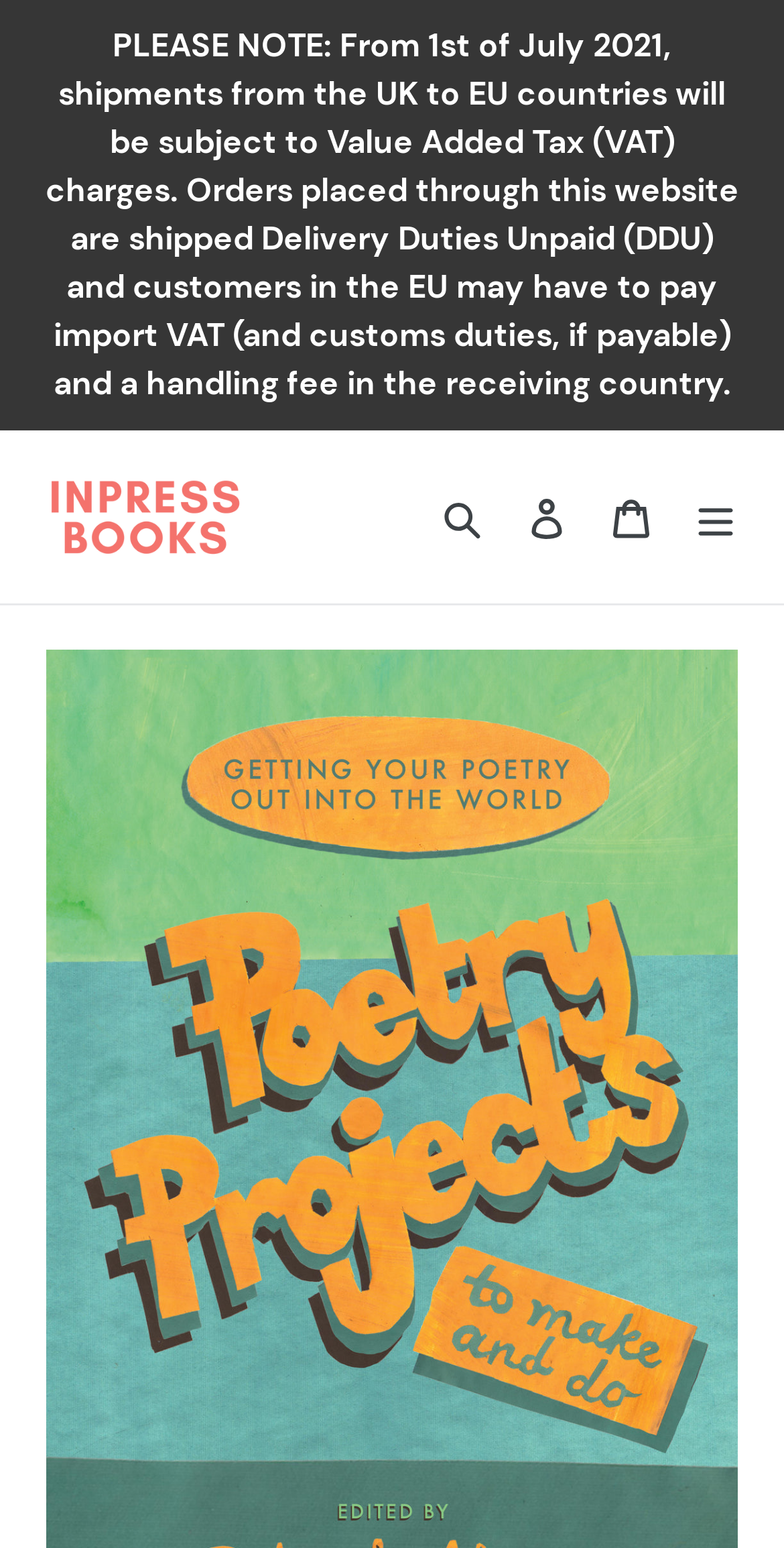Respond to the question below with a single word or phrase:
How many navigation links are present?

4